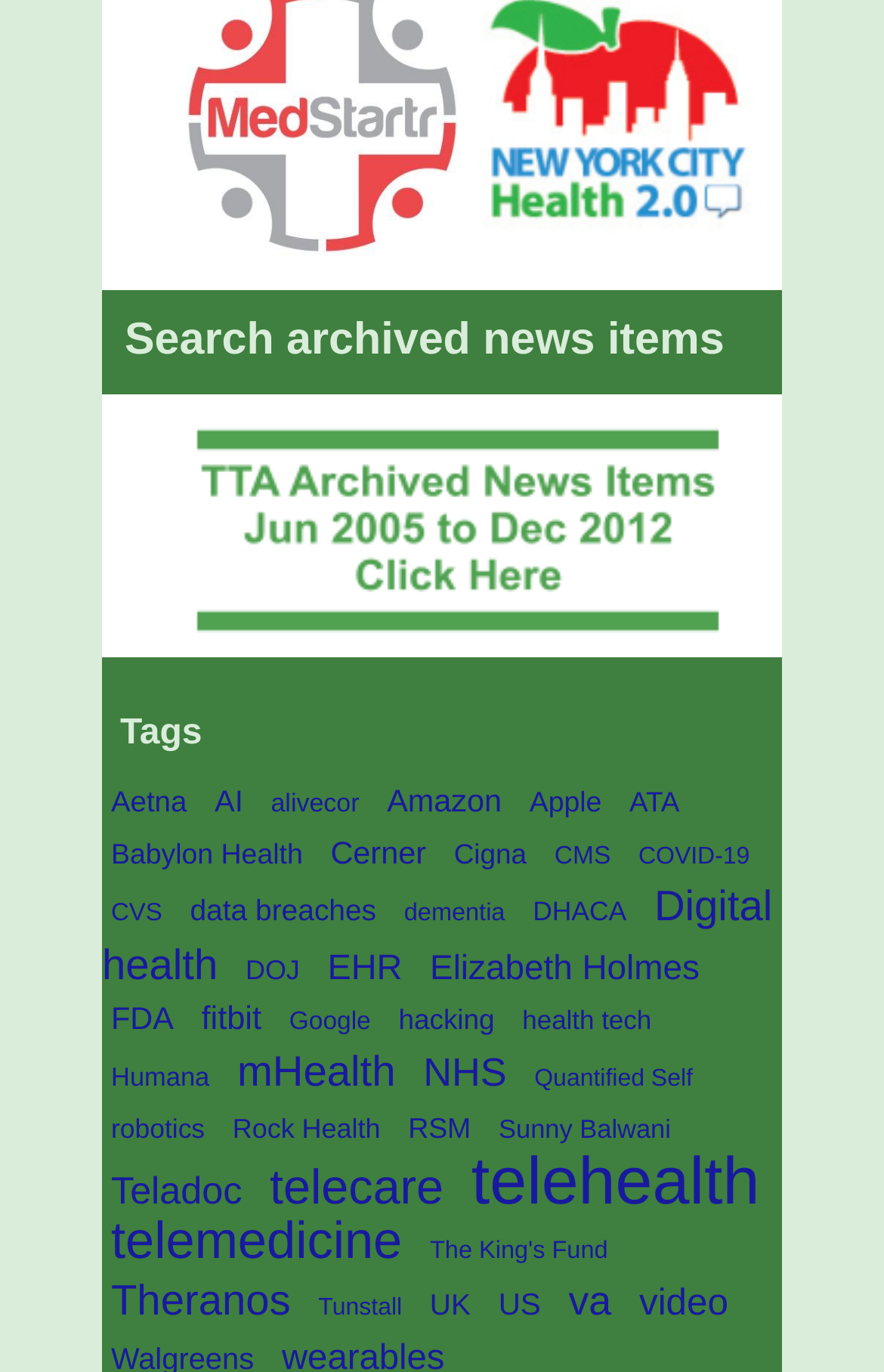What is the tag with the most items?
Based on the screenshot, respond with a single word or phrase.

telehealth